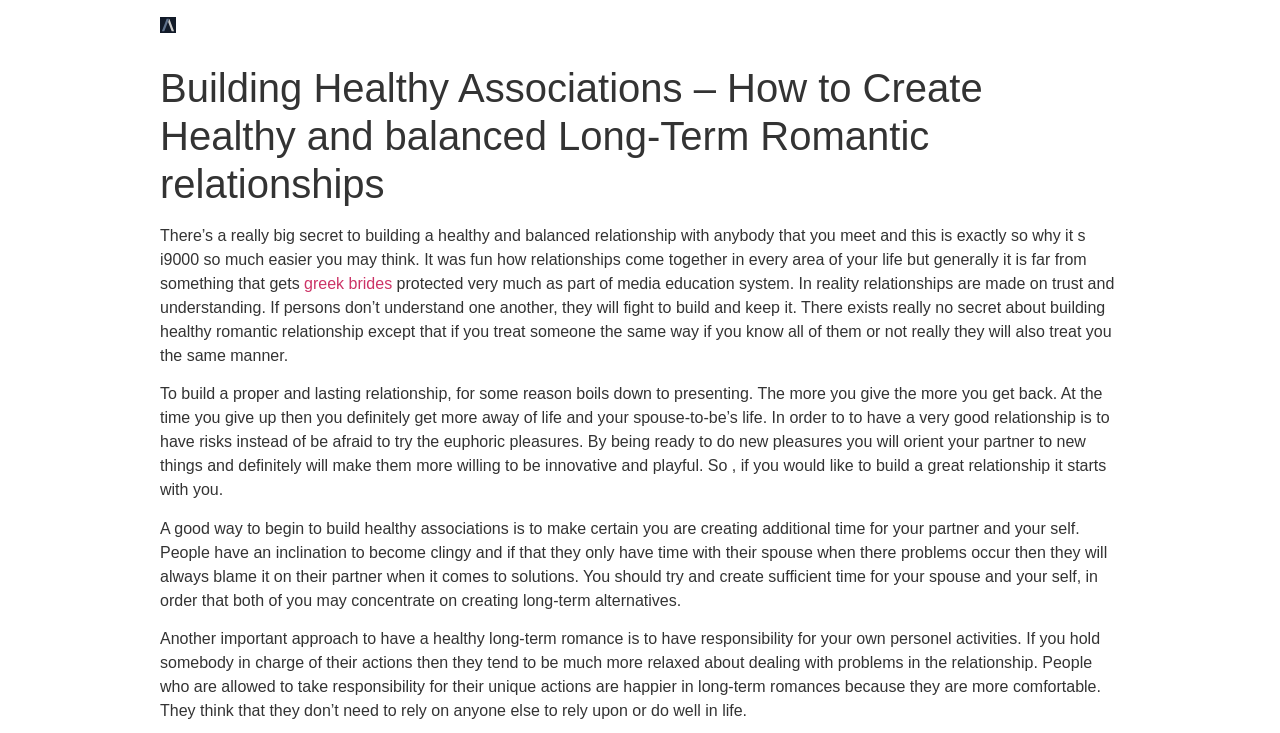Using the provided element description "greek brides", determine the bounding box coordinates of the UI element.

[0.238, 0.375, 0.306, 0.398]